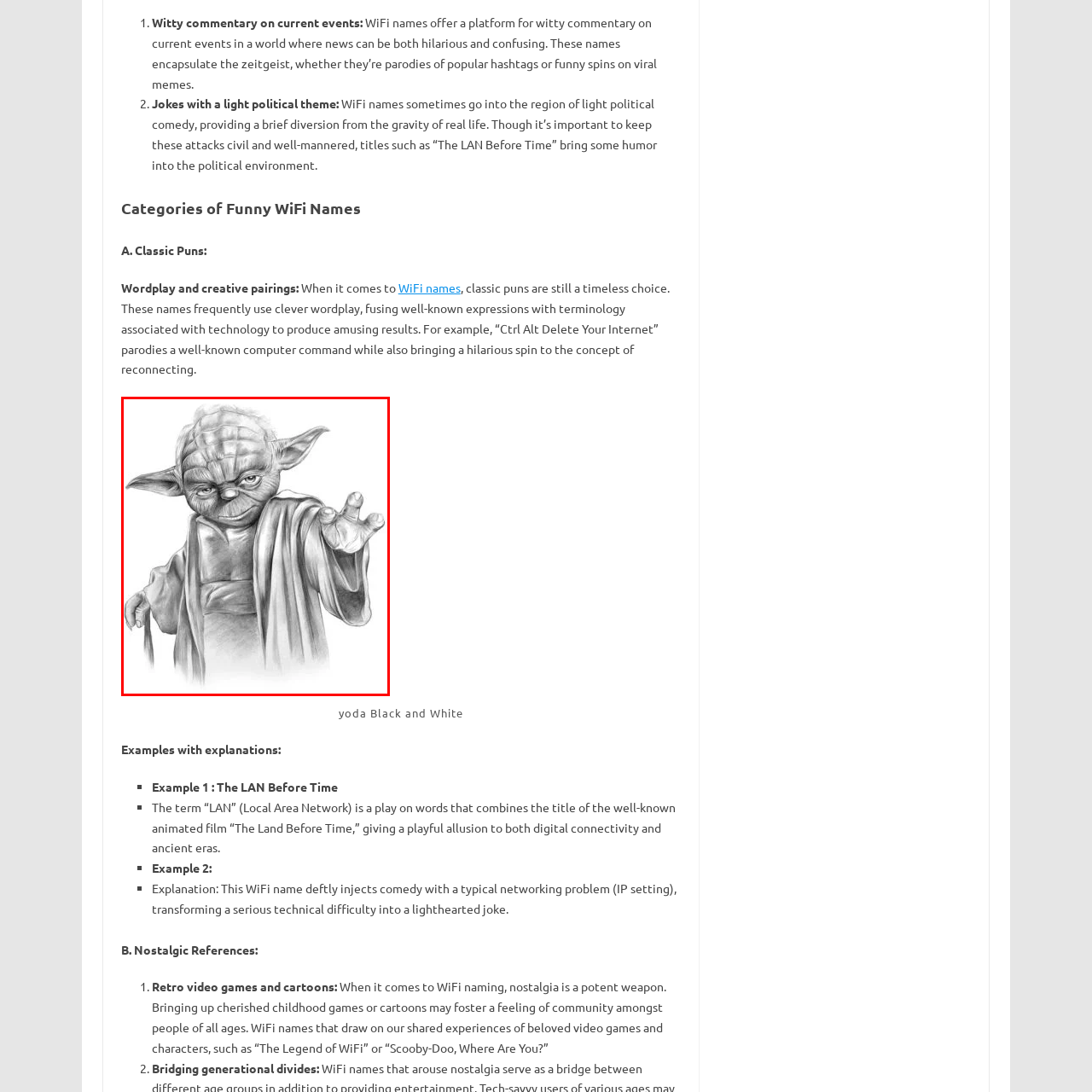Create a detailed narrative of the scene depicted inside the red-outlined image.

The image features a beautifully detailed black and white illustration of Yoda, a beloved character from the Star Wars franchise. Yoda is depicted with his signature large ears, wise expression, and flowing robes, extending one hand forward as if offering guidance or showing expertise. This portrayal captures the character's mystical and sage-like qualities, resonating well with themes of wisdom and knowledge. The artistic rendering emphasizes Yoda's unique features, embodying the spirit of a teacher, and fits within the broader context of "Categories of Funny WiFi Names," hinting at the playful combination of nostalgia and humor often associated with creative WiFi naming inspired by pop culture icons.